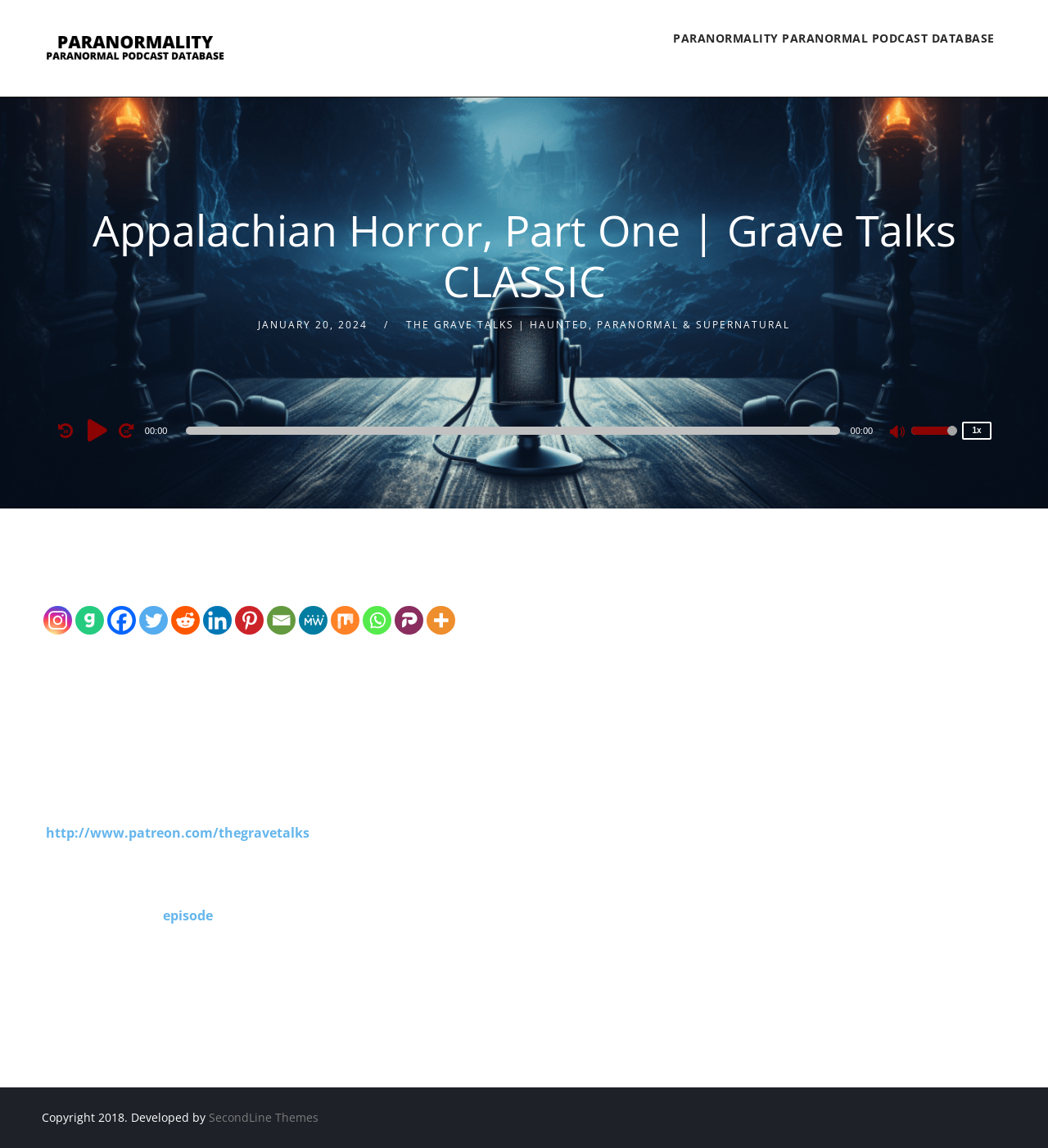Using the information in the image, give a comprehensive answer to the question: 
What is the name of the podcast?

I inferred this answer by looking at the heading 'Appalachian Horror, Part One | Grave Talks CLASSIC' and the link 'THE GRAVE TALKS | HAUNTED, PARANORMAL & SUPERNATURAL', which suggests that the podcast is called 'Grave Talks'.